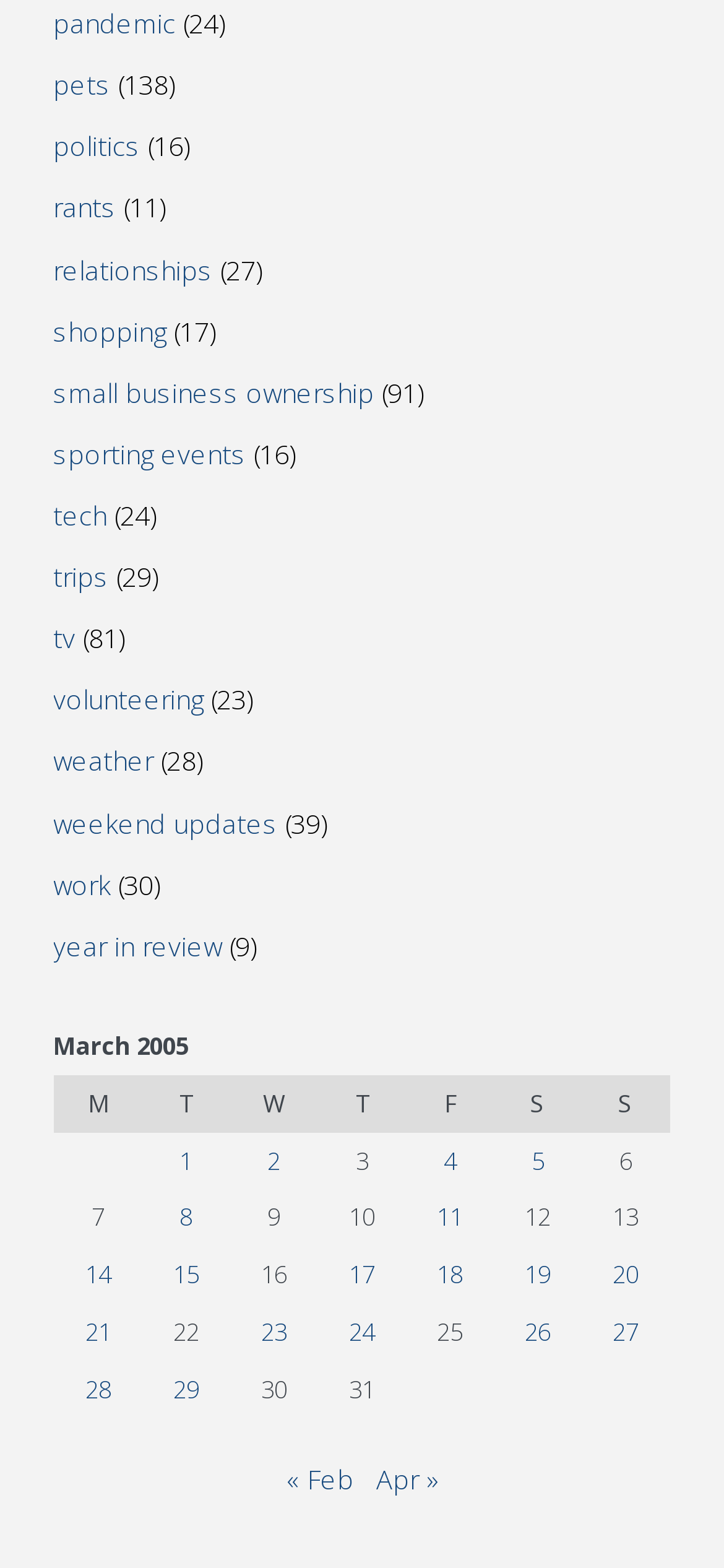Determine the bounding box coordinates of the area to click in order to meet this instruction: "browse tv".

[0.074, 0.396, 0.105, 0.418]